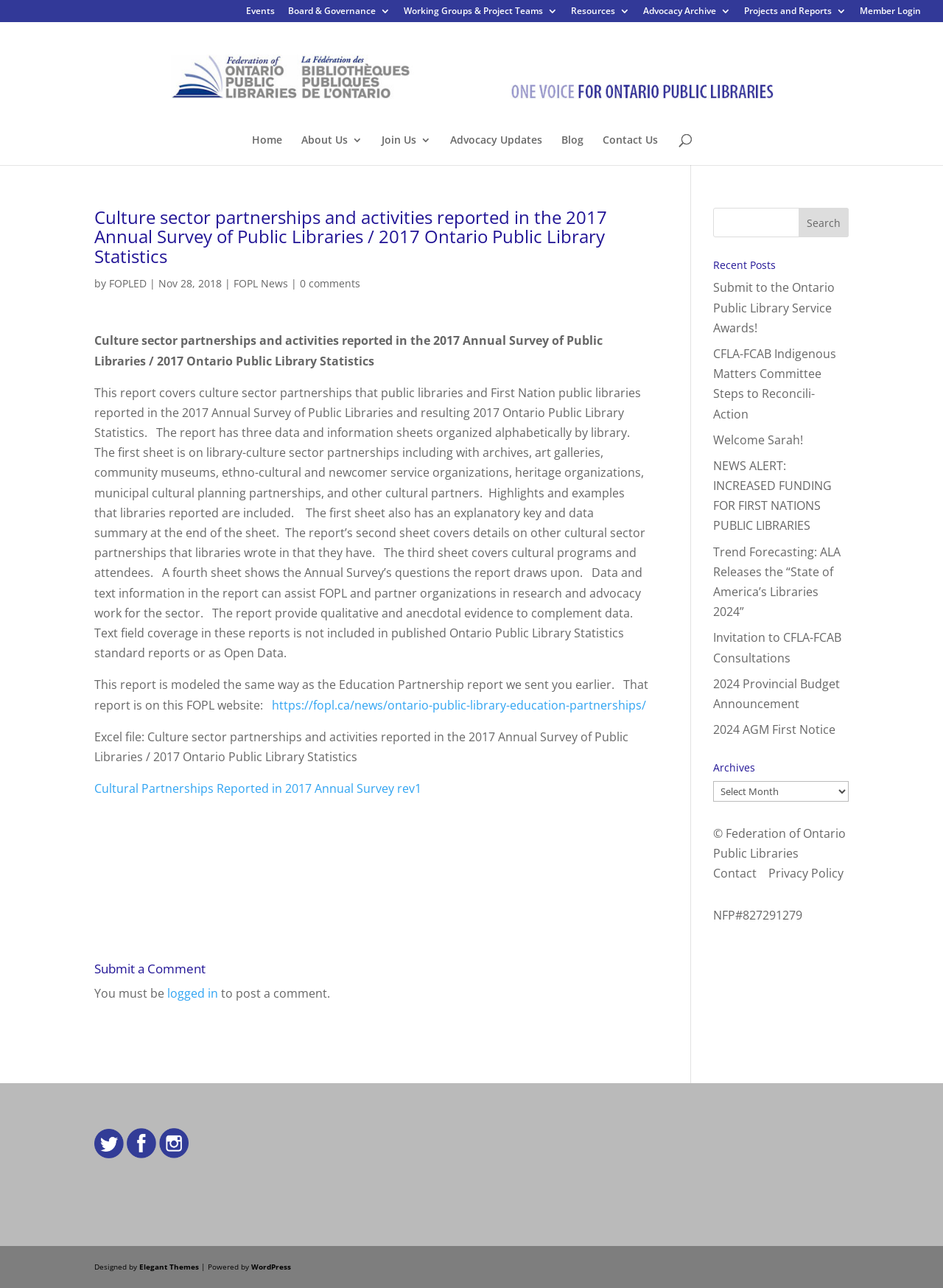Please locate the bounding box coordinates of the element's region that needs to be clicked to follow the instruction: "Search for something". The bounding box coordinates should be provided as four float numbers between 0 and 1, i.e., [left, top, right, bottom].

[0.053, 0.017, 0.953, 0.018]